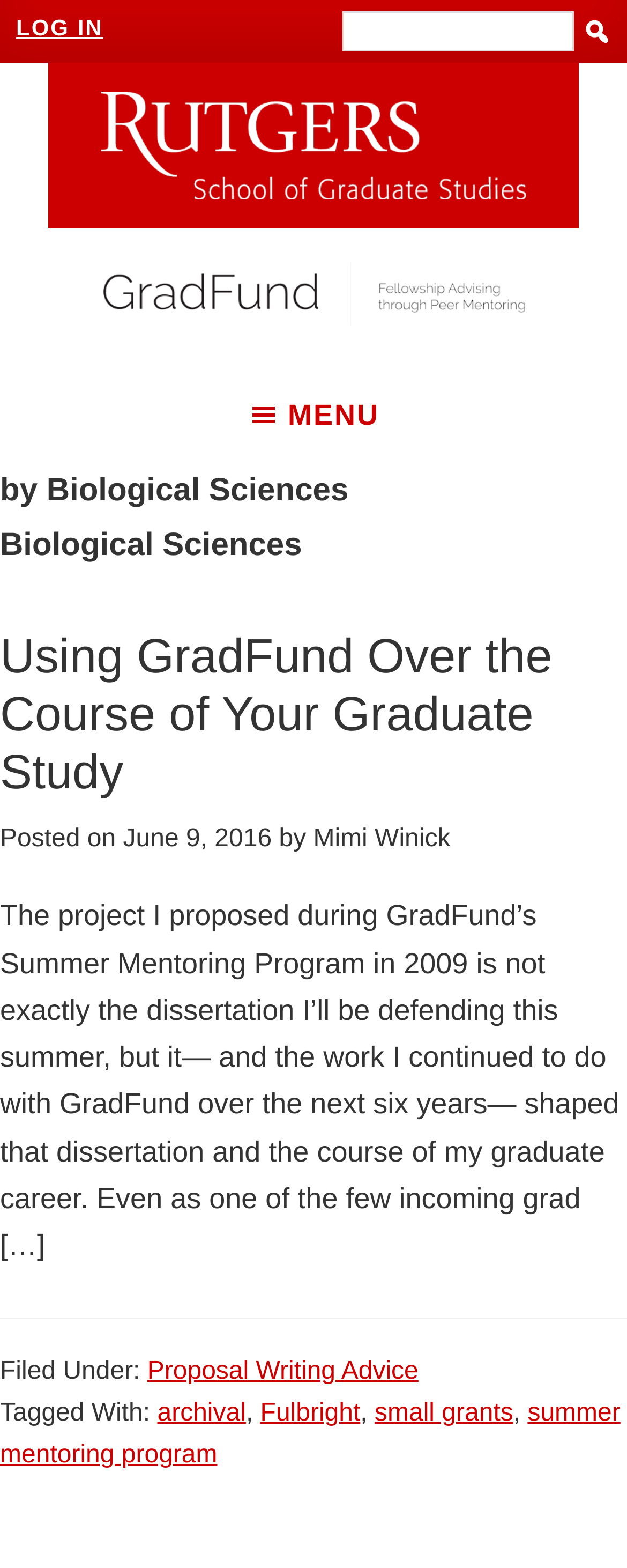Locate the bounding box coordinates of the clickable area to execute the instruction: "Click on Espresso brewing guide". Provide the coordinates as four float numbers between 0 and 1, represented as [left, top, right, bottom].

None